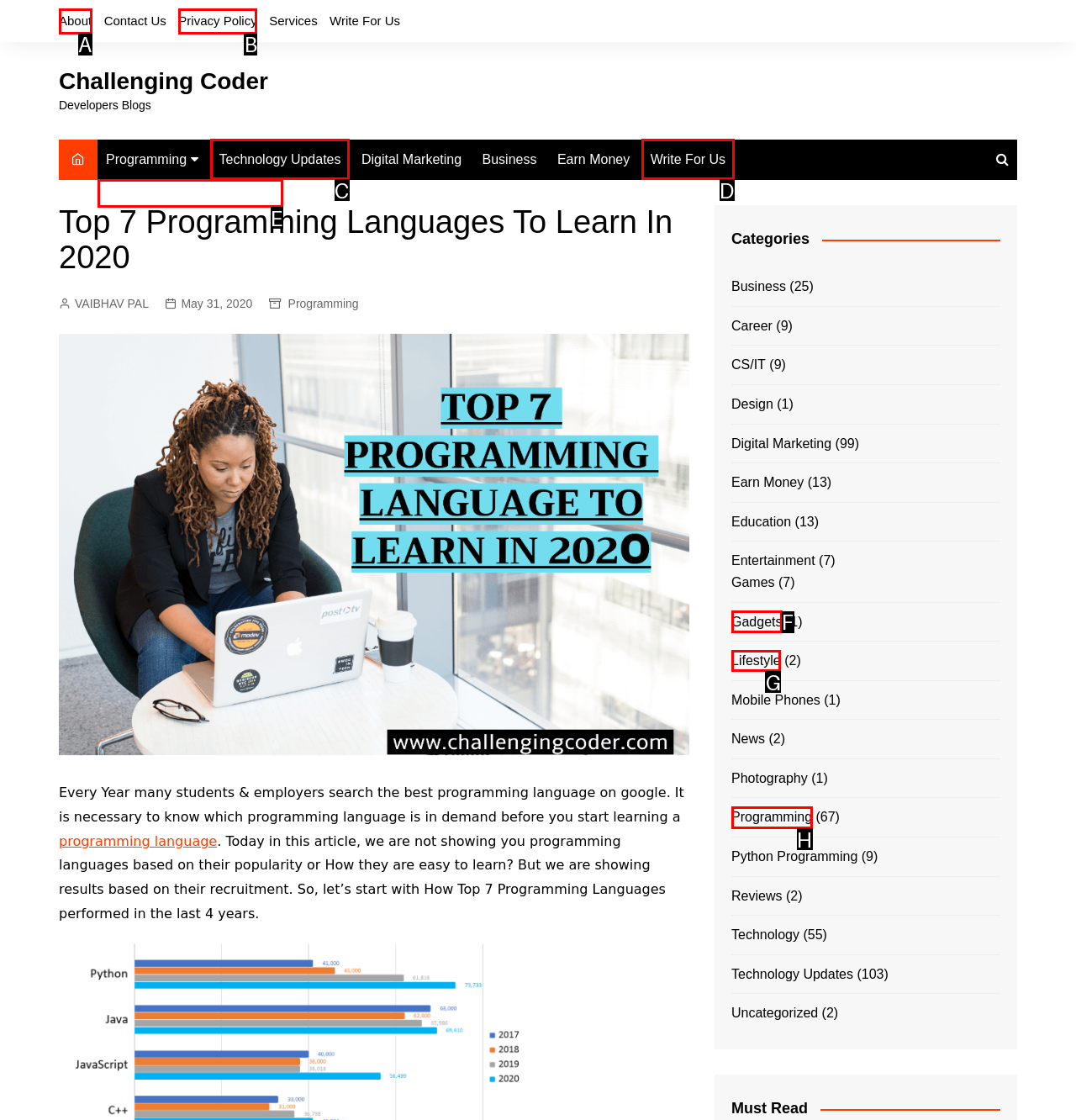Determine the letter of the UI element that will complete the task: Visit the HOME page
Reply with the corresponding letter.

None